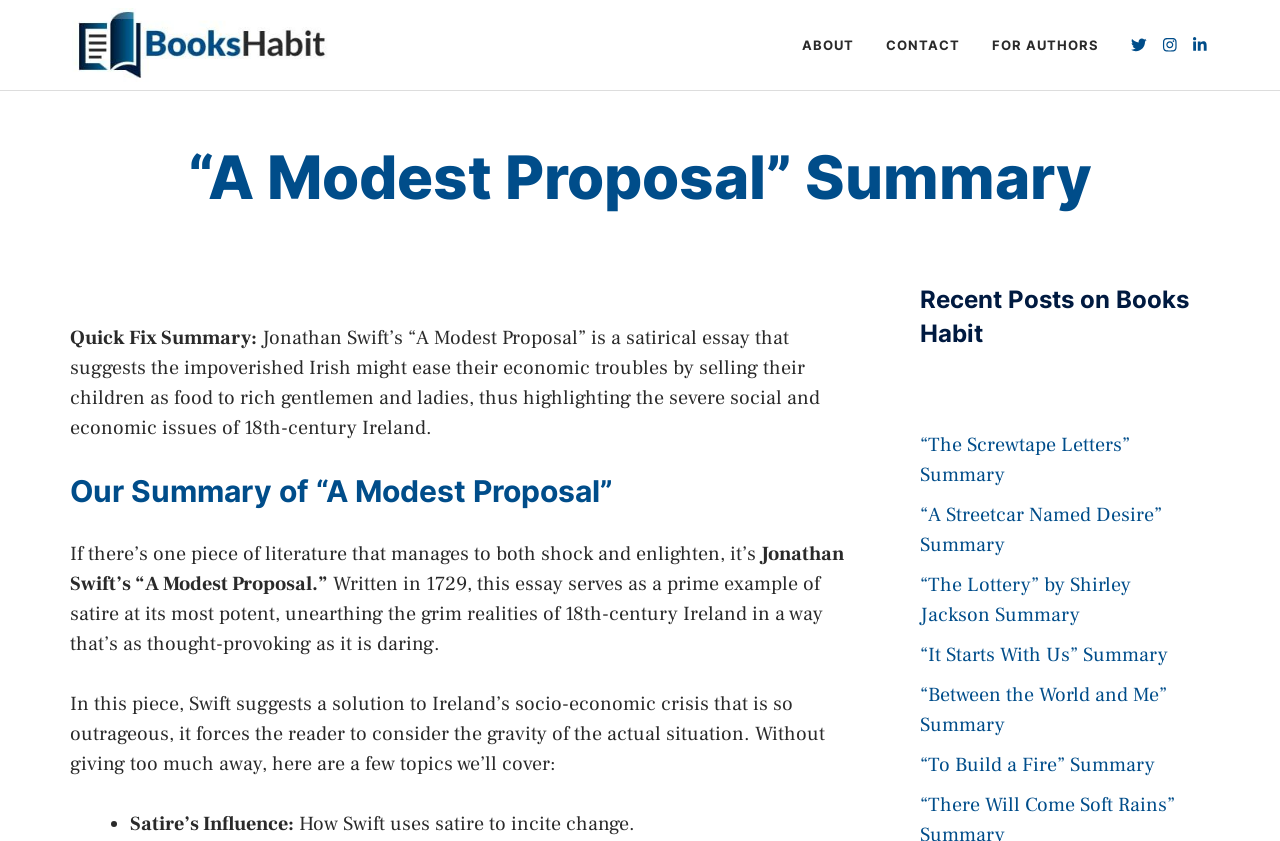Present a detailed account of what is displayed on the webpage.

The webpage is about a summary of Jonathan Swift's satirical essay "A Modest Proposal". At the top, there is a banner with a logo and a link to "Books Habit" on the left, and a navigation menu with links to "ABOUT", "CONTACT", "FOR AUTHORS", and three empty links on the right. 

Below the banner, there is a heading that reads "“A Modest Proposal” Summary". Underneath, there is a brief introduction to the essay, stating that it suggests the impoverished Irish might ease their economic troubles by selling their children as food to rich gentlemen and ladies, highlighting the severe social and economic issues of 18th-century Ireland.

Following the introduction, there is a section titled "Our Summary of “A Modest Proposal”", which provides a more detailed summary of the essay. The text explains that the essay is a prime example of satire, unearthing the grim realities of 18th-century Ireland in a thought-provoking and daring way. The summary also mentions that the essay forces the reader to consider the gravity of the actual situation.

Below the summary, there is a list of topics that will be covered, including "Satire’s Influence: How Swift uses satire to incite change". 

On the right side of the page, there is a complementary section titled "Recent Posts on Books Habit", which lists six links to summaries of other literary works, including "The Screwtape Letters", "A Streetcar Named Desire", "The Lottery", "It Starts With Us", "Between the World and Me", and "To Build a Fire".